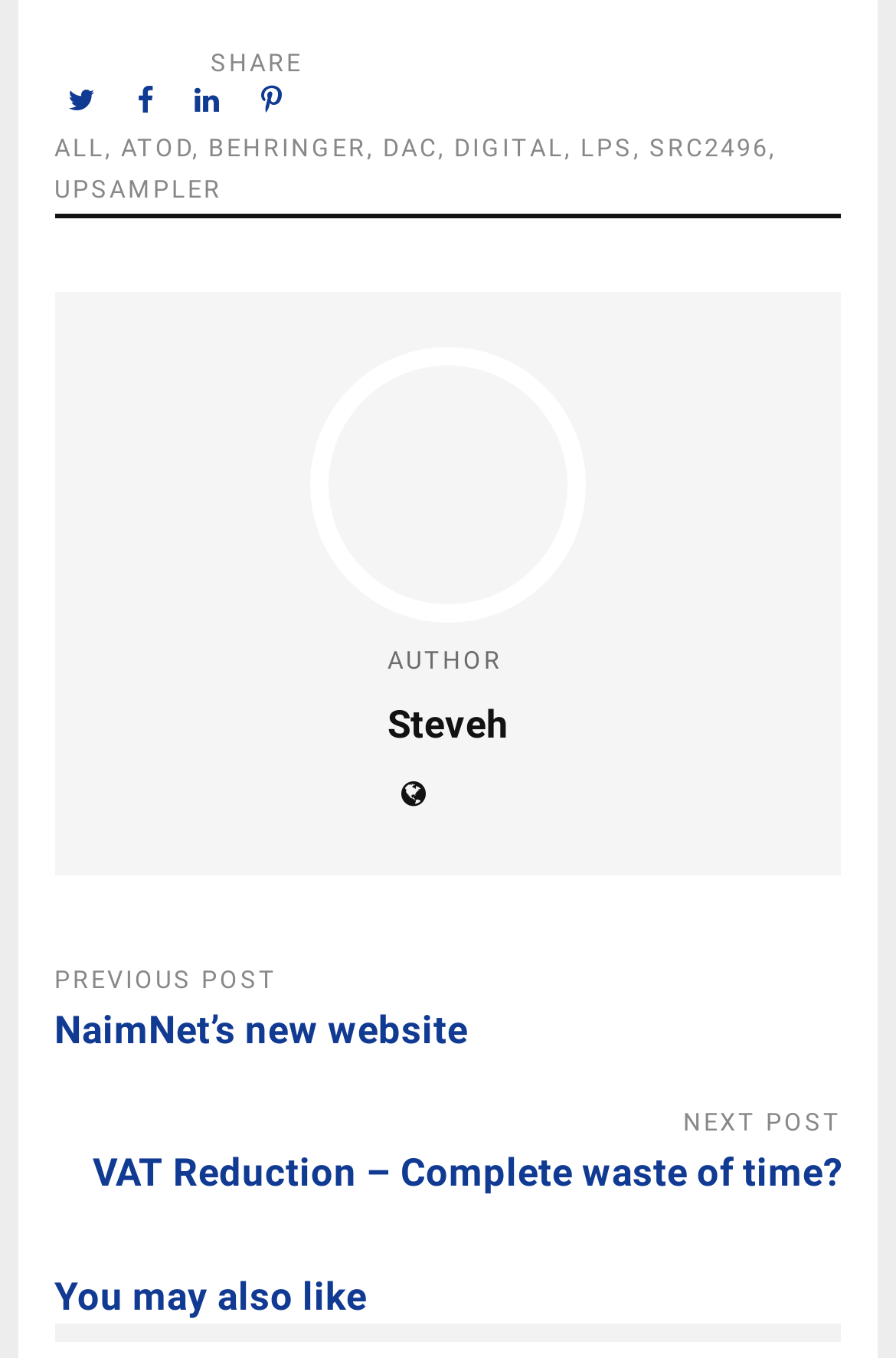Please identify the coordinates of the bounding box that should be clicked to fulfill this instruction: "Read NaimNet’s new website".

[0.061, 0.74, 0.523, 0.774]